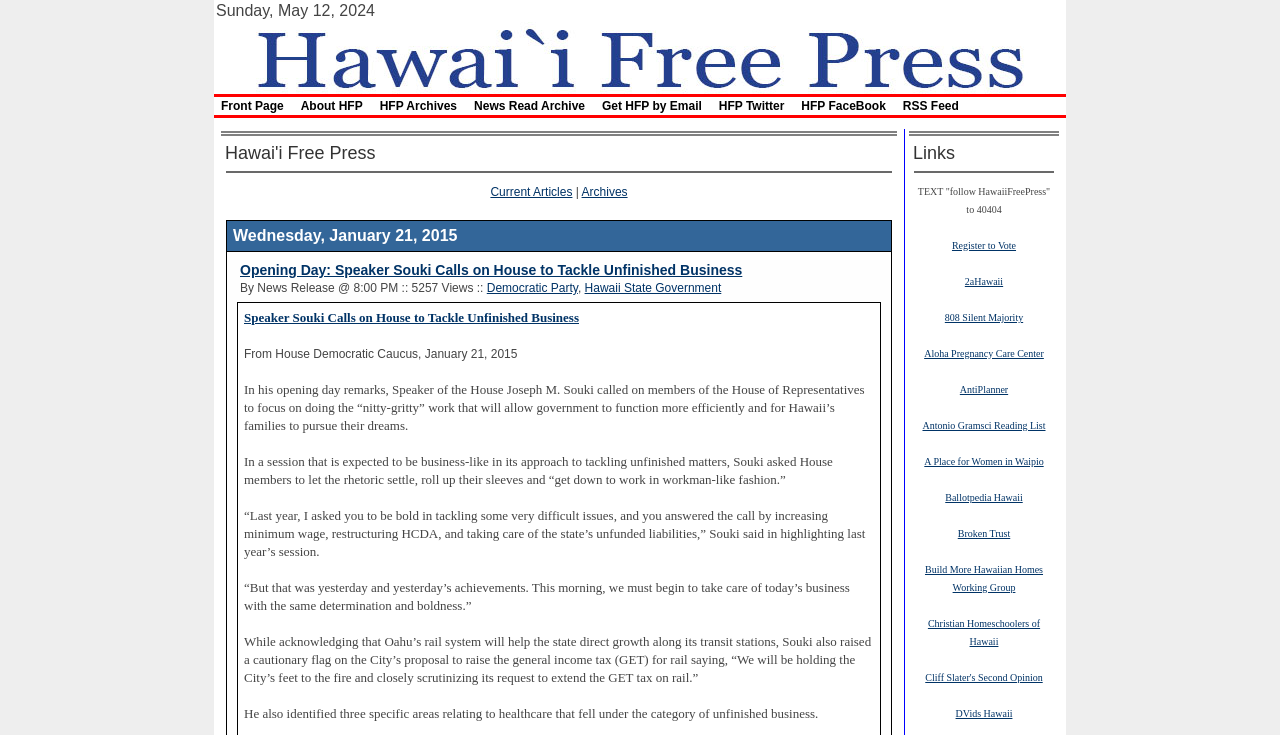What is the name of the website?
Please provide a detailed and comprehensive answer to the question.

The name of the website can be found in the top-left corner of the webpage, where it says 'Hawaii Free Press' in a table cell.